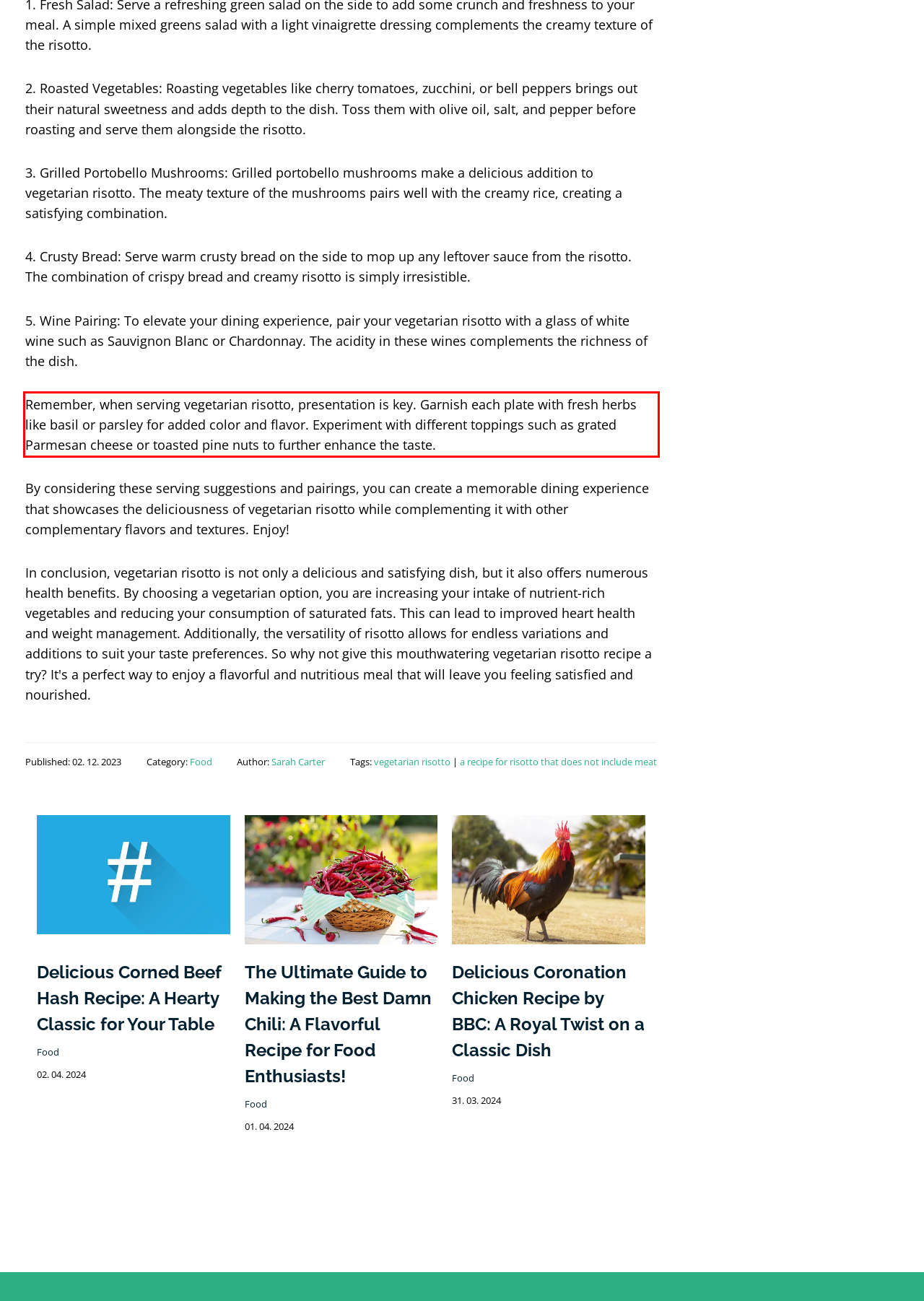Examine the webpage screenshot and use OCR to recognize and output the text within the red bounding box.

Remember, when serving vegetarian risotto, presentation is key. Garnish each plate with fresh herbs like basil or parsley for added color and flavor. Experiment with different toppings such as grated Parmesan cheese or toasted pine nuts to further enhance the taste.